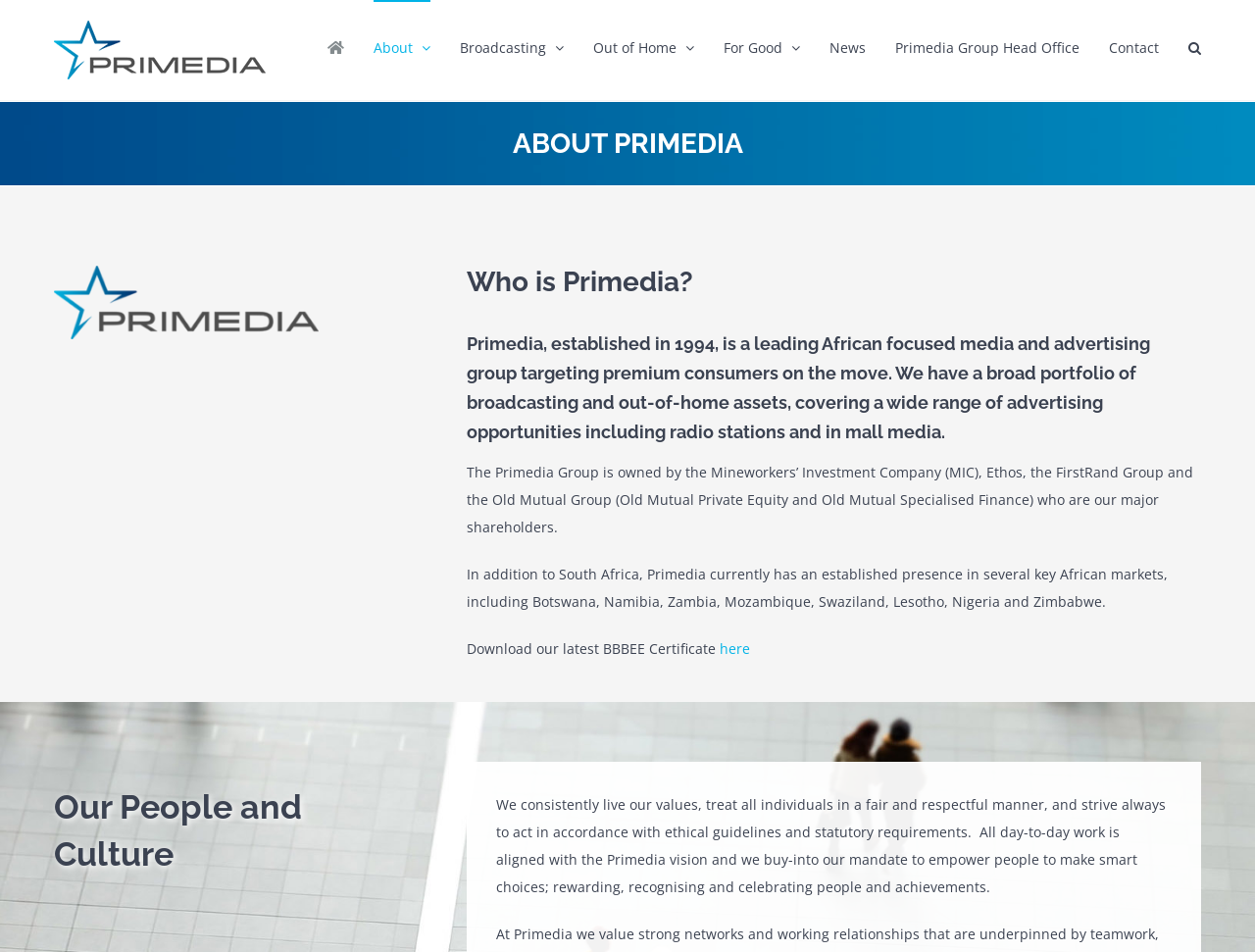What is the purpose of Primedia's mandate?
Craft a detailed and extensive response to the question.

The webpage mentions that Primedia's mandate is to empower people to make smart choices. This information is obtained from the StaticText element that describes Primedia's values and culture.